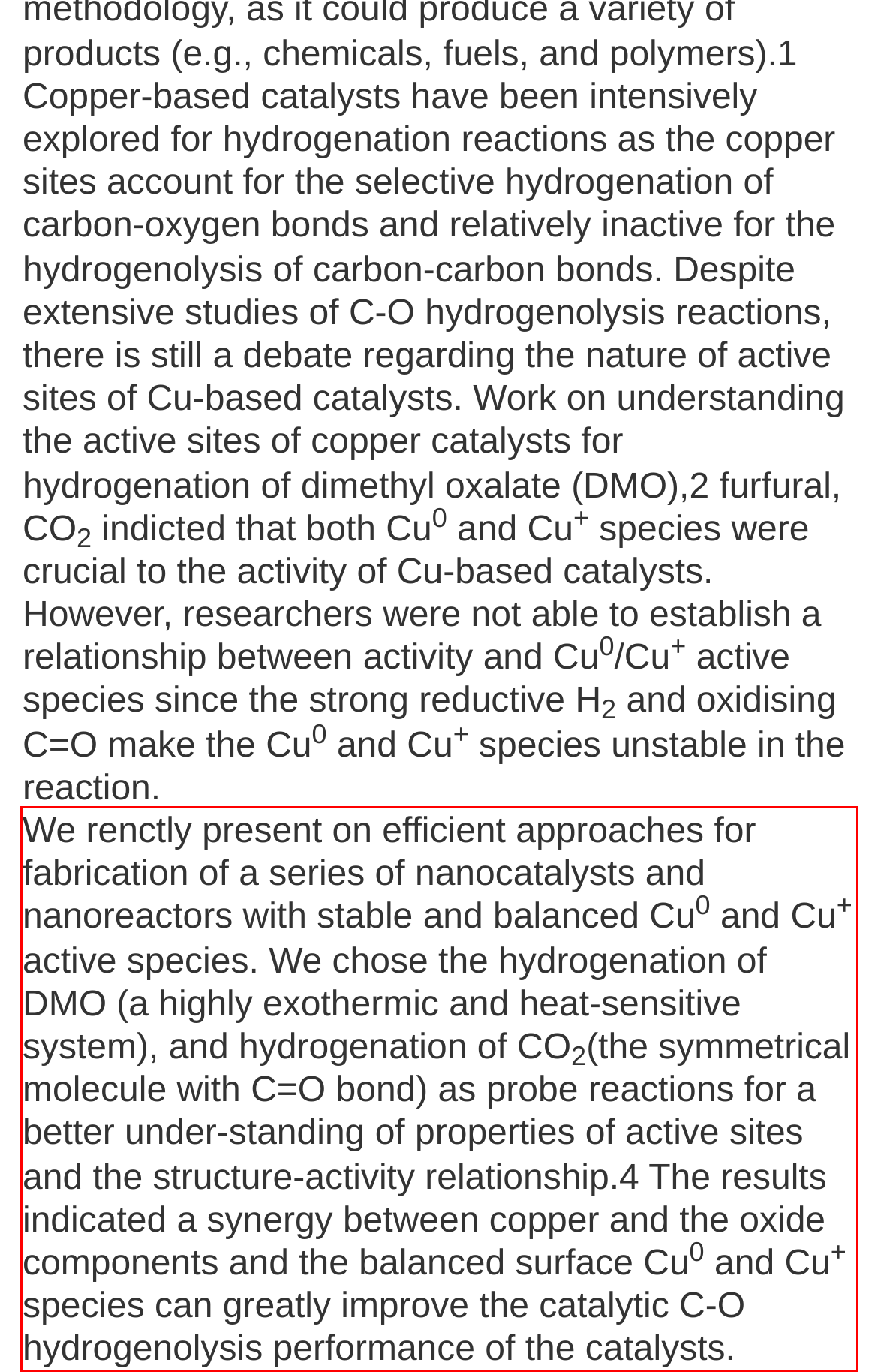Please recognize and transcribe the text located inside the red bounding box in the webpage image.

We renctly present on efficient approaches for fabrication of a series of nanocatalysts and nanoreactors with stable and balanced Cu0 and Cu+ active species. We chose the hydrogenation of DMO (a highly exothermic and heat-sensitive system), and hydrogenation of CO2(the symmetrical molecule with C=O bond) as probe reactions for a better under-standing of properties of active sites and the structure-activity relationship.4 The results indicated a synergy between copper and the oxide components and the balanced surface Cu0 and Cu+ species can greatly improve the catalytic C-O hydrogenolysis performance of the catalysts.